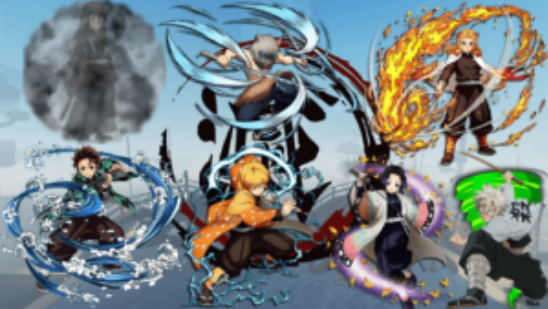Thoroughly describe everything you see in the image.

The image features a dynamic ensemble of characters from the anime "Demon Slayer," showcasing various breathing techniques through visually striking elemental effects. In the center, a character invokes a powerful water technique, surrounded by swirling blue currents, highlighting the fluidity and grace of Water Breathing. To the right, another character channels an intense fire technique, illustrated by bright orange flames that radiate energy and passion. 

To the left, a character is depicted utilizing a breezy wind technique, with winds swirling around them, embodying the swiftness of Wind Breathing. Other figures display their unique abilities, including a combination of earth and shadow elements, creating a dramatic contrast against the light-blue sky backdrop. The collective presentation highlights not only the rich diversity of powers within the anime but also the characters' intricate designs and dynamic poses, emphasizing their roles within the storyline. This visual is part of a larger article discussing the top 10 most underrated characters in "Demon Slayer" and their contributions to the series' narrative depth.